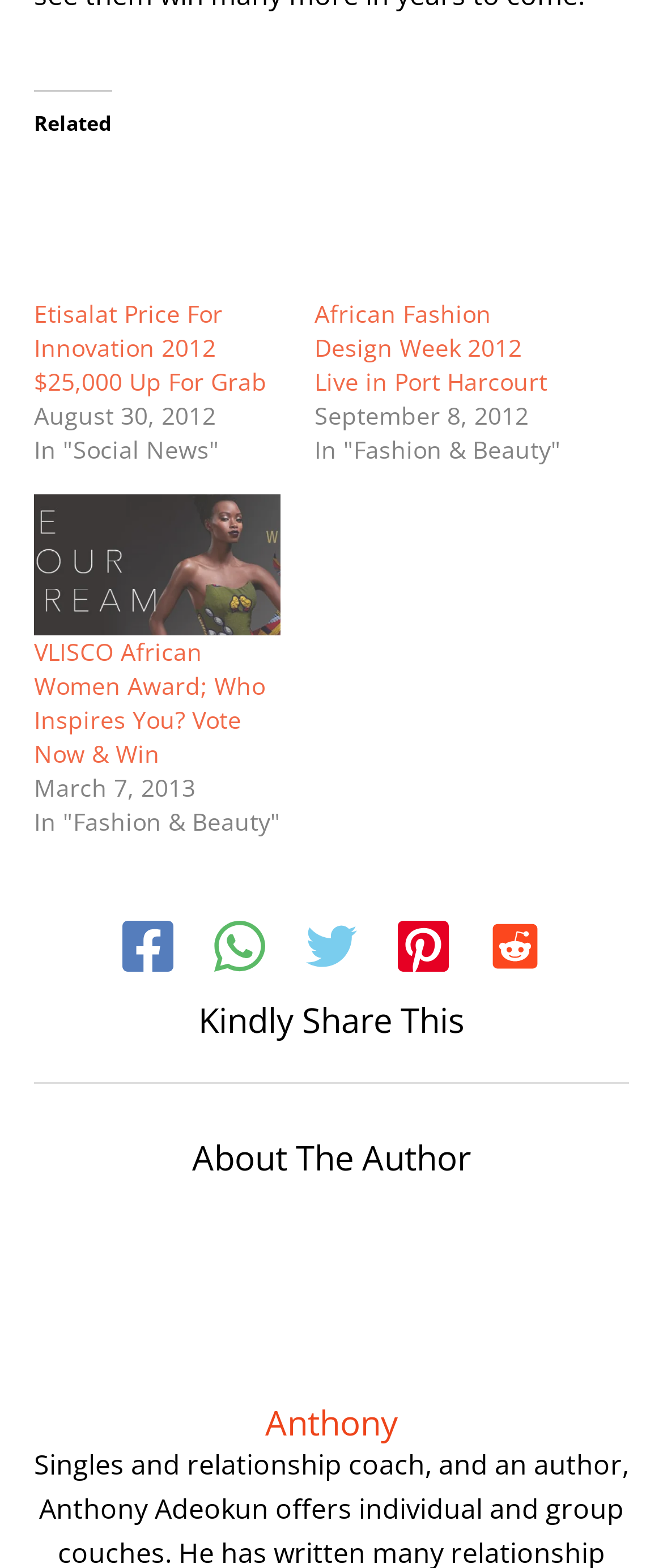Determine the bounding box coordinates for the clickable element to execute this instruction: "Share on Facebook". Provide the coordinates as four float numbers between 0 and 1, i.e., [left, top, right, bottom].

[0.185, 0.587, 0.262, 0.625]